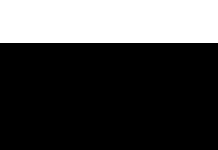What is the purpose of the article?
Please utilize the information in the image to give a detailed response to the question.

The caption states that the article explores various styles and key features that enhance the overall aesthetic of summer outfits, implying that the purpose of the article is to provide readers with ideas and inspiration to elevate their summer style.